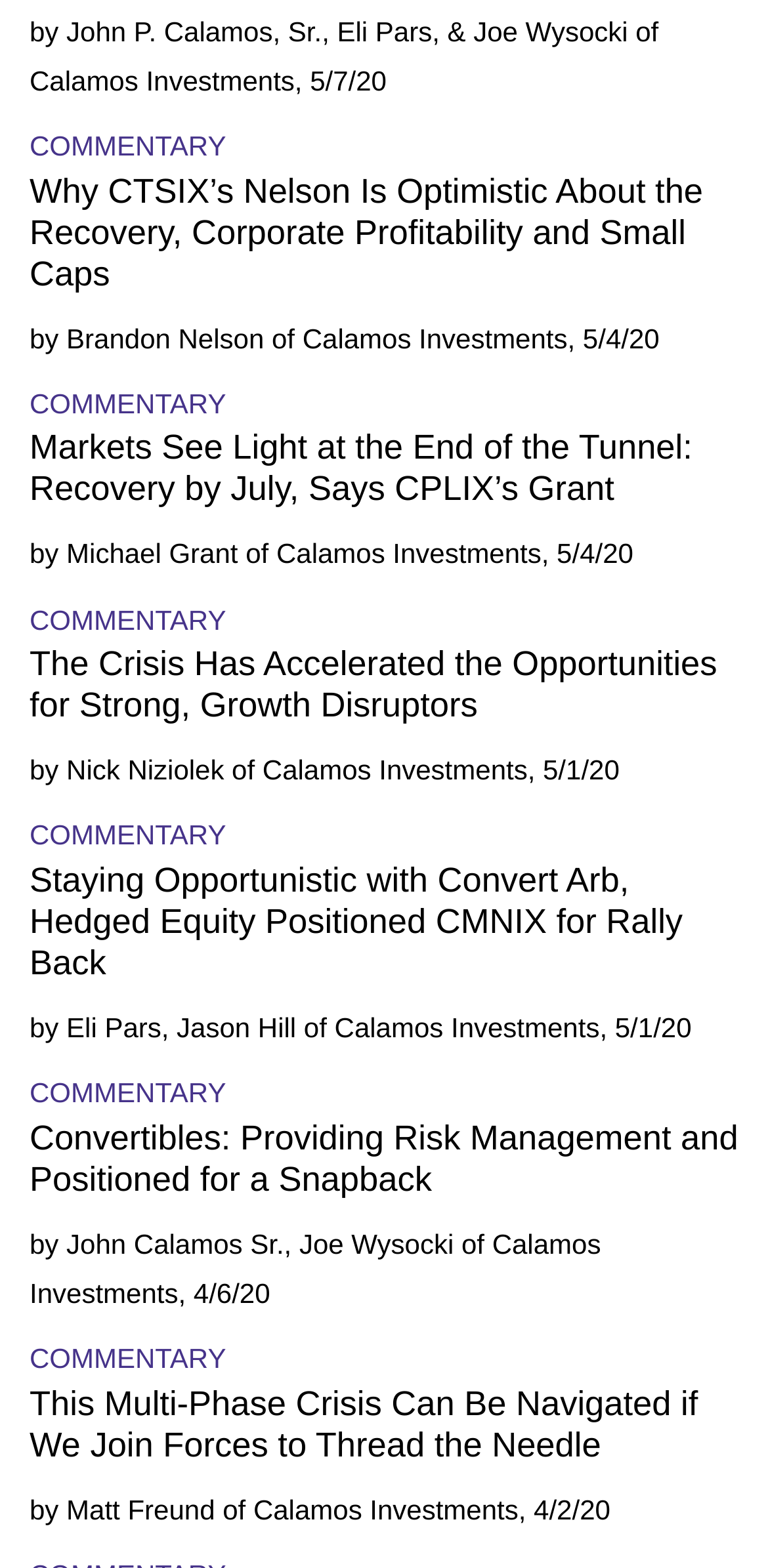Can you find the bounding box coordinates of the area I should click to execute the following instruction: "View the commentary by Matt Freund"?

[0.086, 0.952, 0.28, 0.973]